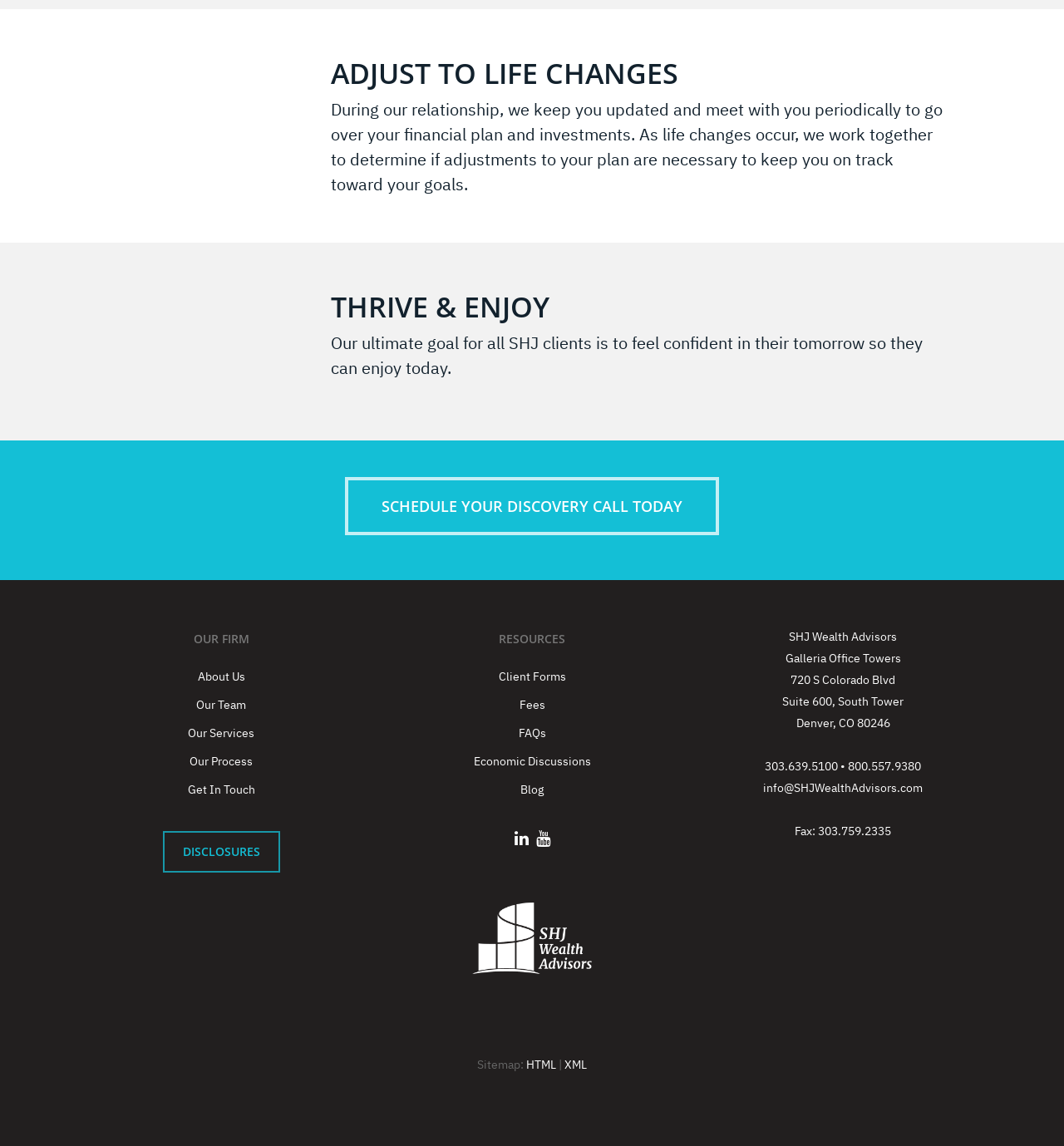What is the fax number?
Refer to the image and answer the question using a single word or phrase.

303.759.2335